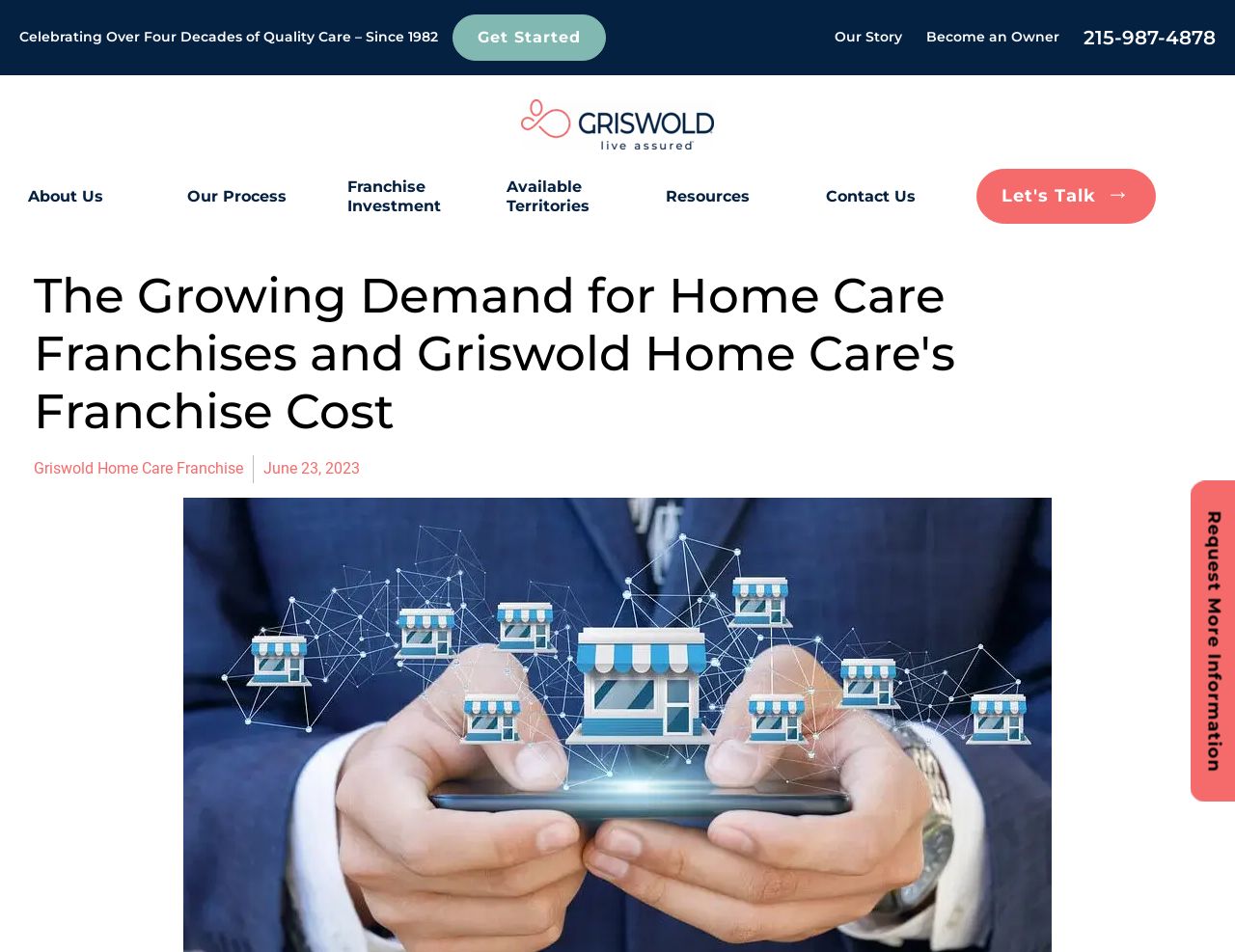Respond with a single word or phrase:
What is the purpose of the 'Get Started' link?

To start the process